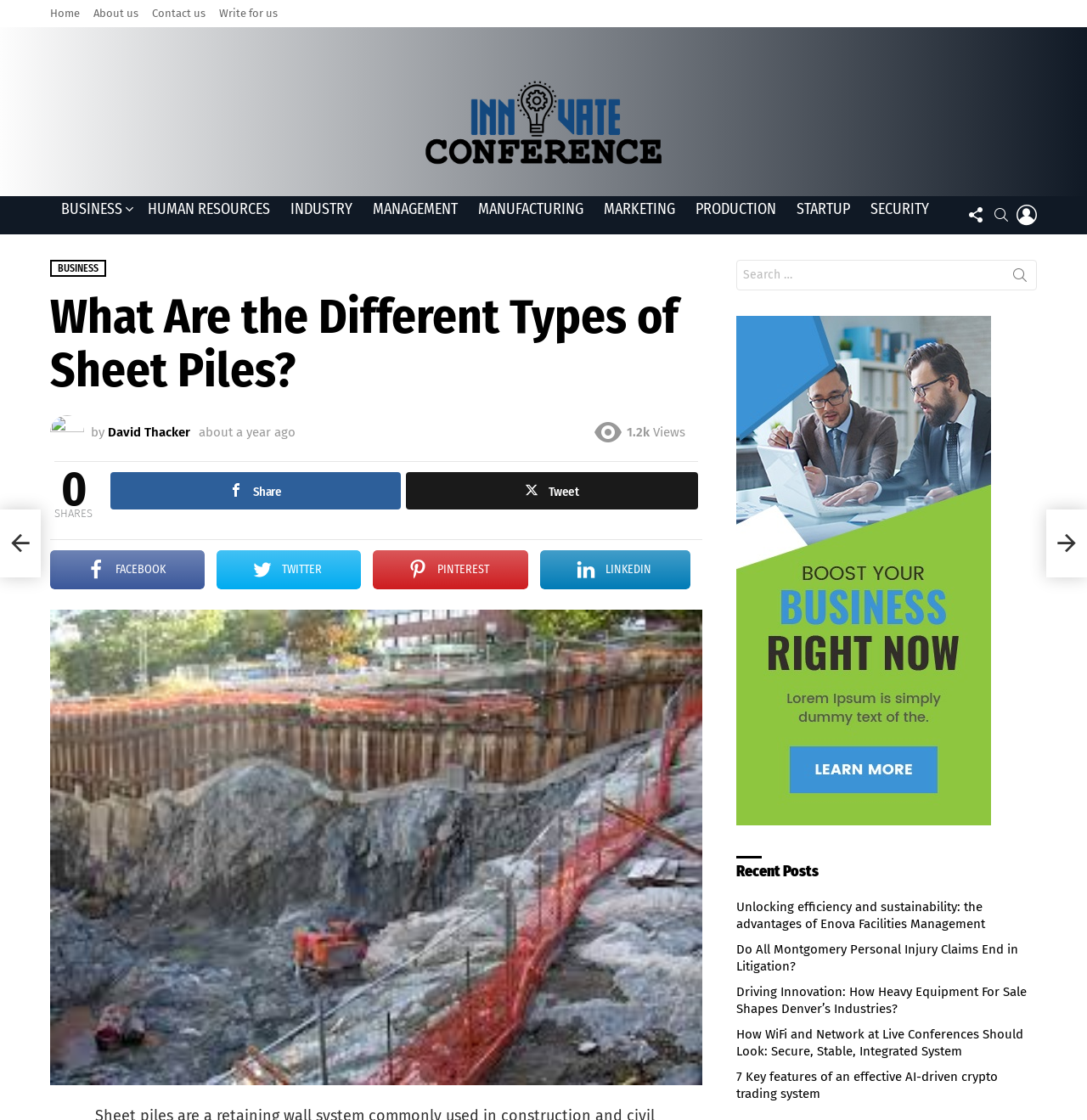Could you provide the bounding box coordinates for the portion of the screen to click to complete this instruction: "Search for something"?

[0.923, 0.232, 0.954, 0.265]